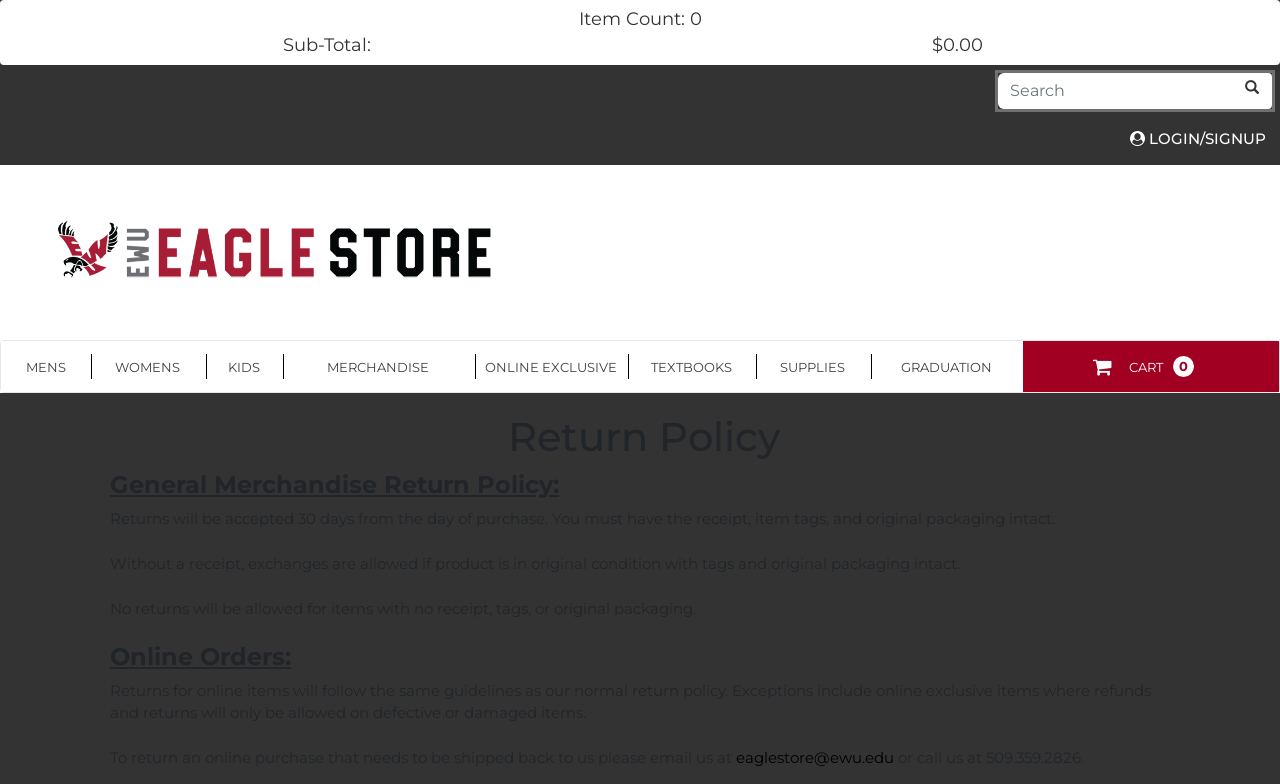Please identify the bounding box coordinates of the region to click in order to complete the task: "Click on CART". The coordinates must be four float numbers between 0 and 1, specified as [left, top, right, bottom].

[0.799, 0.435, 0.999, 0.5]